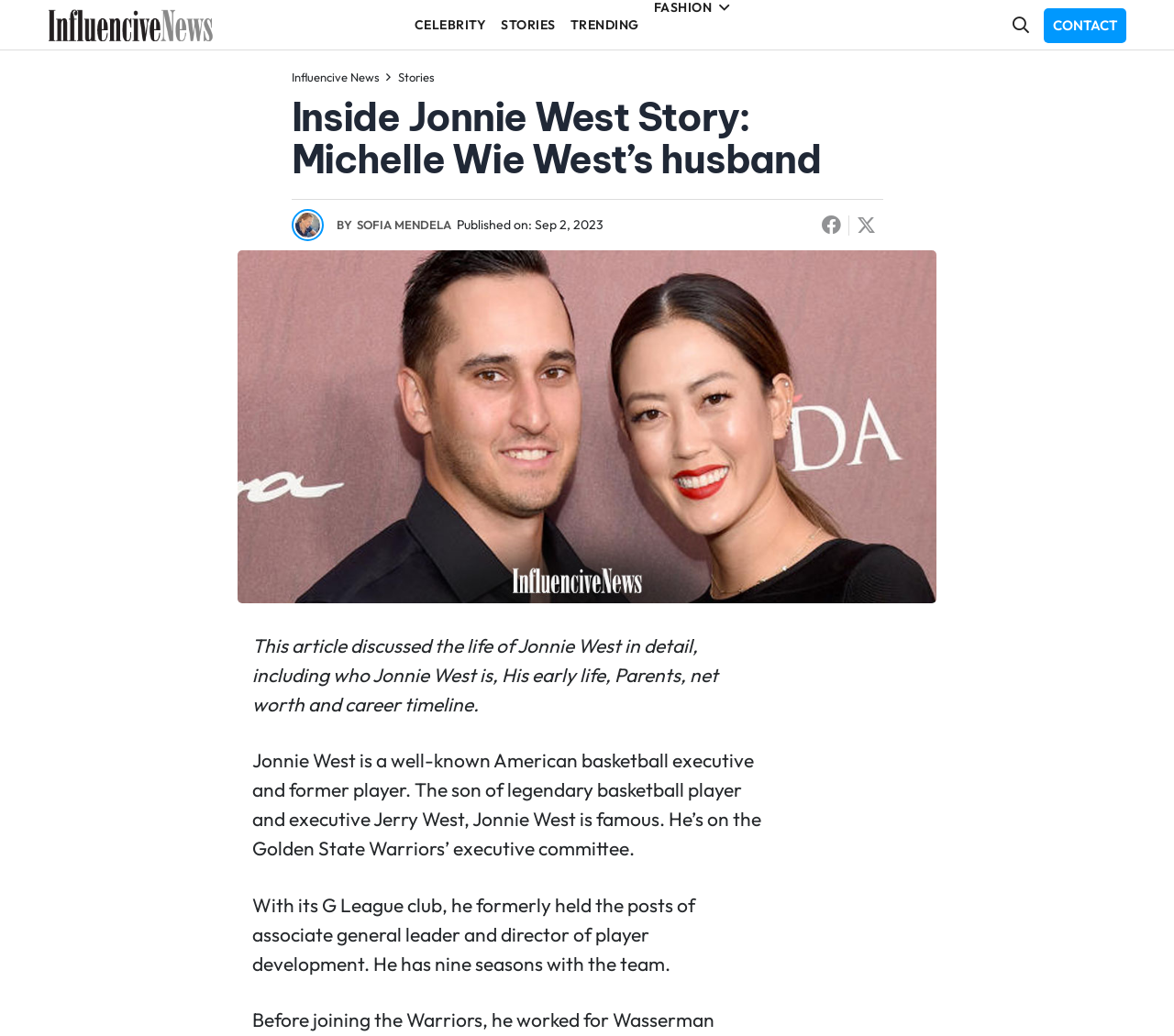Determine the bounding box coordinates in the format (top-left x, top-left y, bottom-right x, bottom-right y). Ensure all values are floating point numbers between 0 and 1. Identify the bounding box of the UI element described by: parent_node: SOFIA MENDELA

[0.248, 0.202, 0.282, 0.232]